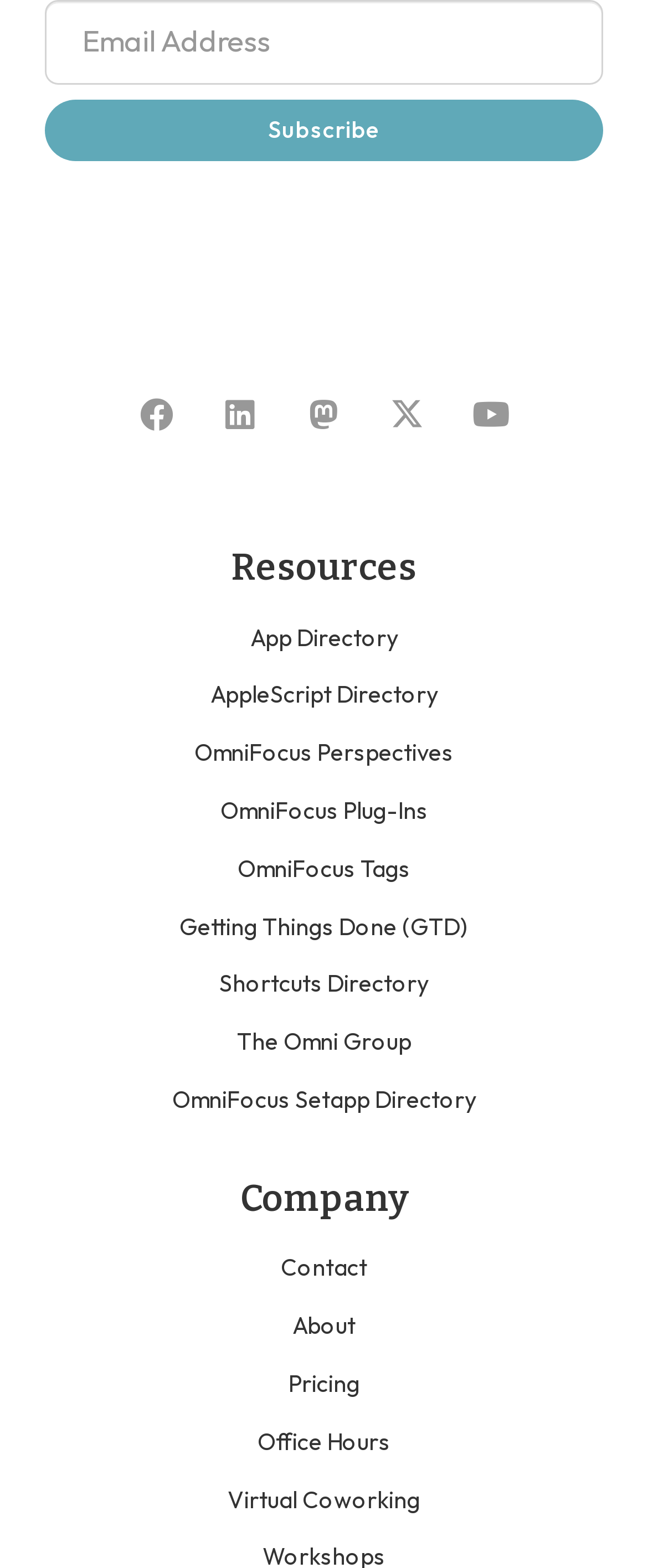Specify the bounding box coordinates of the area that needs to be clicked to achieve the following instruction: "Check the pricing".

[0.445, 0.873, 0.555, 0.892]